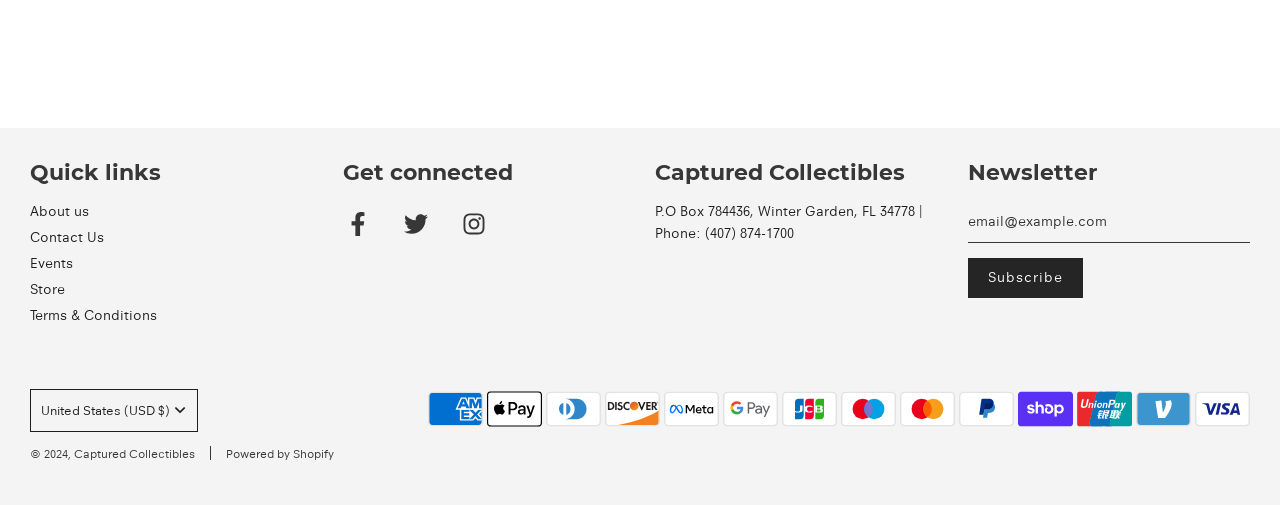What is the purpose of the 'Get connected' section?
Provide a concise answer using a single word or phrase based on the image.

To connect with social media